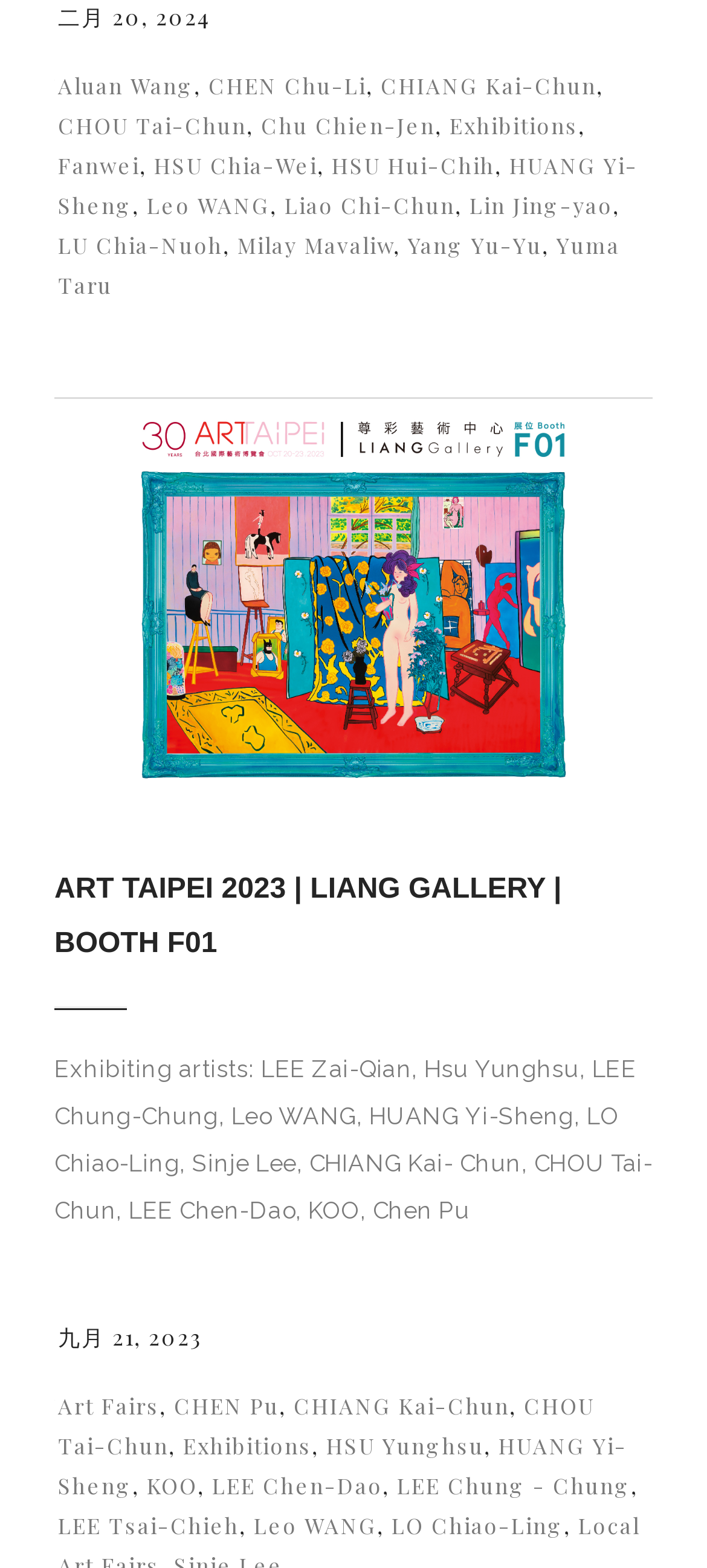Please identify the bounding box coordinates of the element that needs to be clicked to execute the following command: "View artist Aluan Wang's profile". Provide the bounding box using four float numbers between 0 and 1, formatted as [left, top, right, bottom].

[0.082, 0.045, 0.274, 0.063]